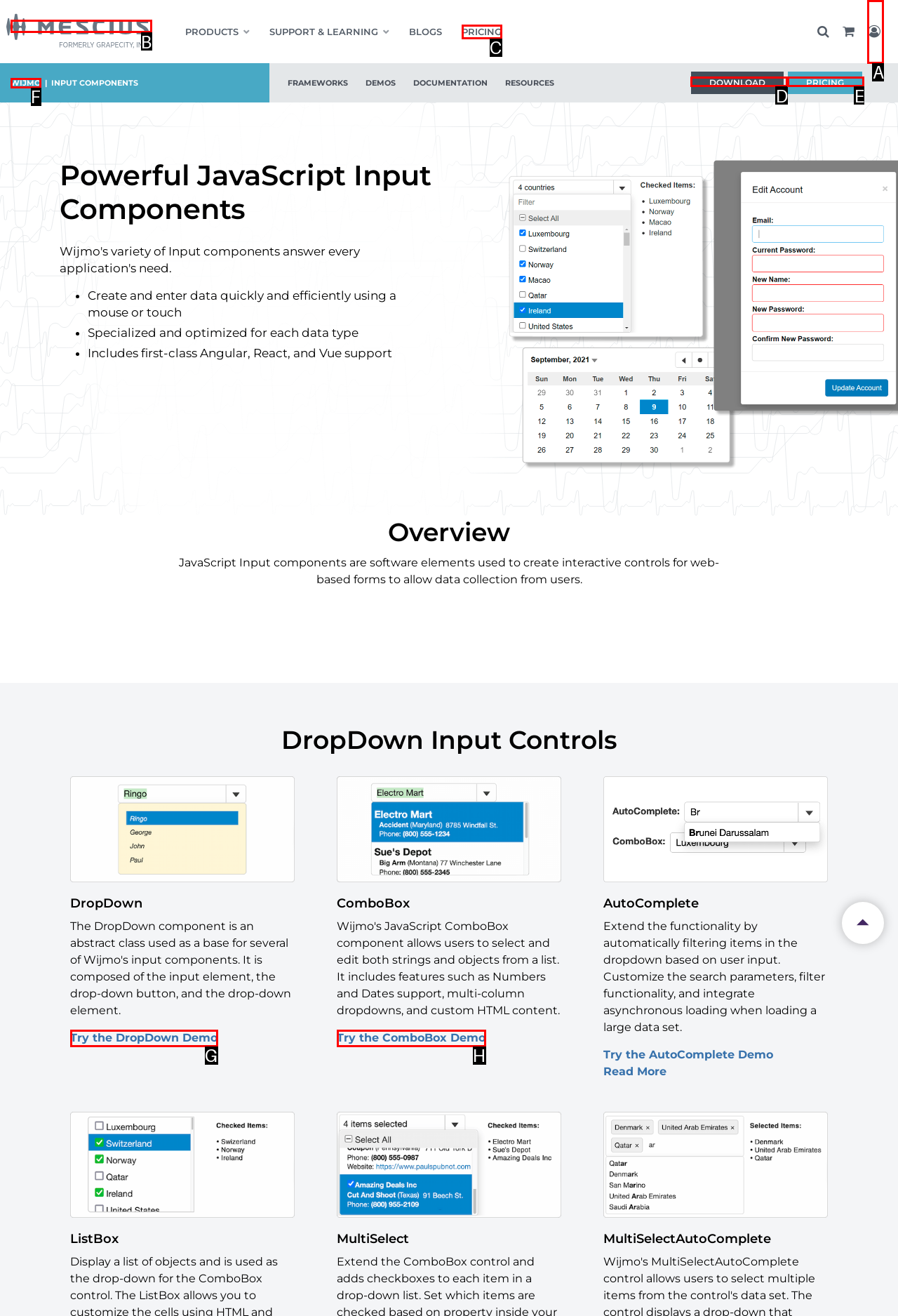Tell me which one HTML element I should click to complete the following task: Click on the MESCIUS link Answer with the option's letter from the given choices directly.

B